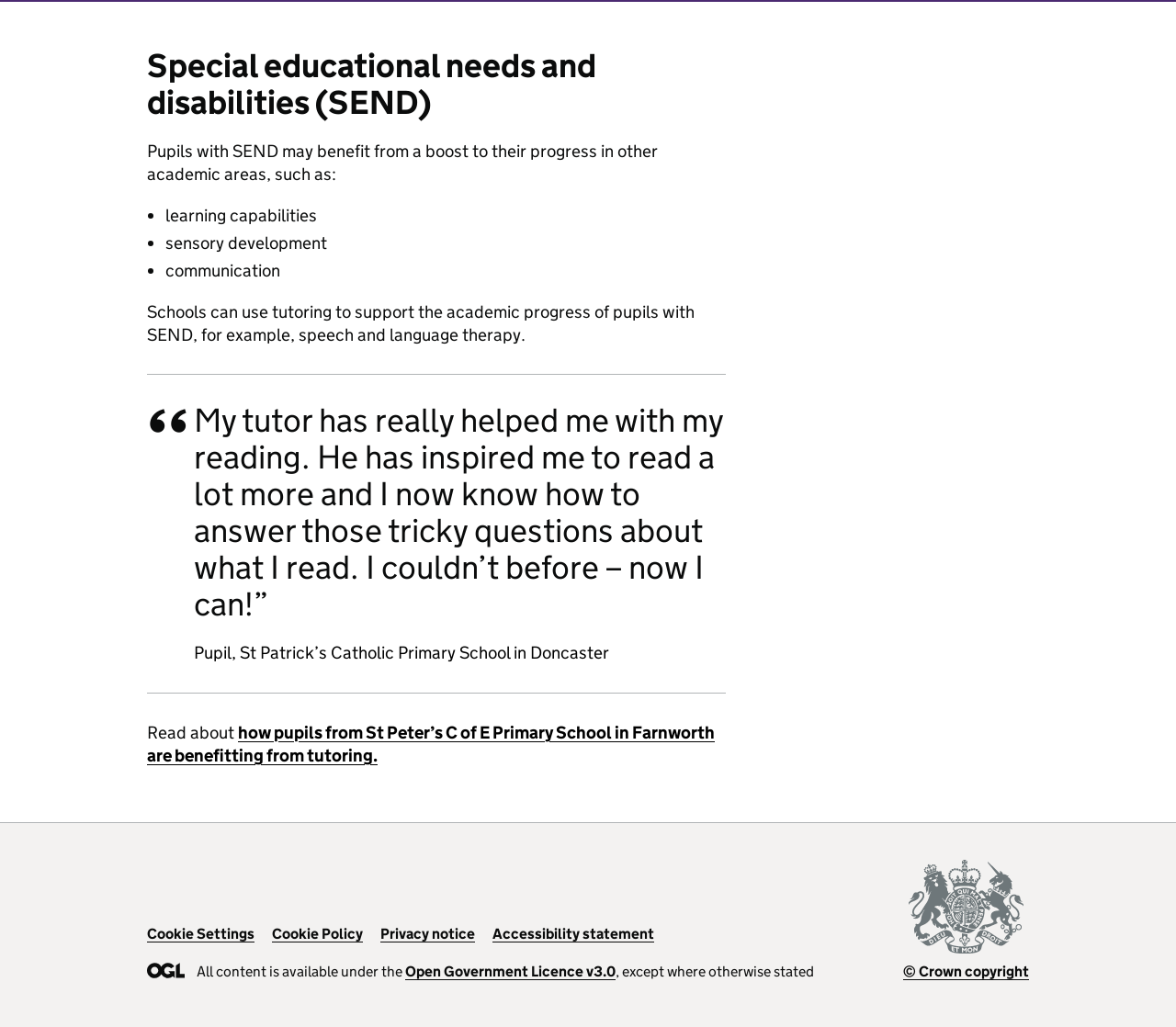What is the name of the school mentioned in the quote?
Respond to the question with a single word or phrase according to the image.

St Patrick’s Catholic Primary School